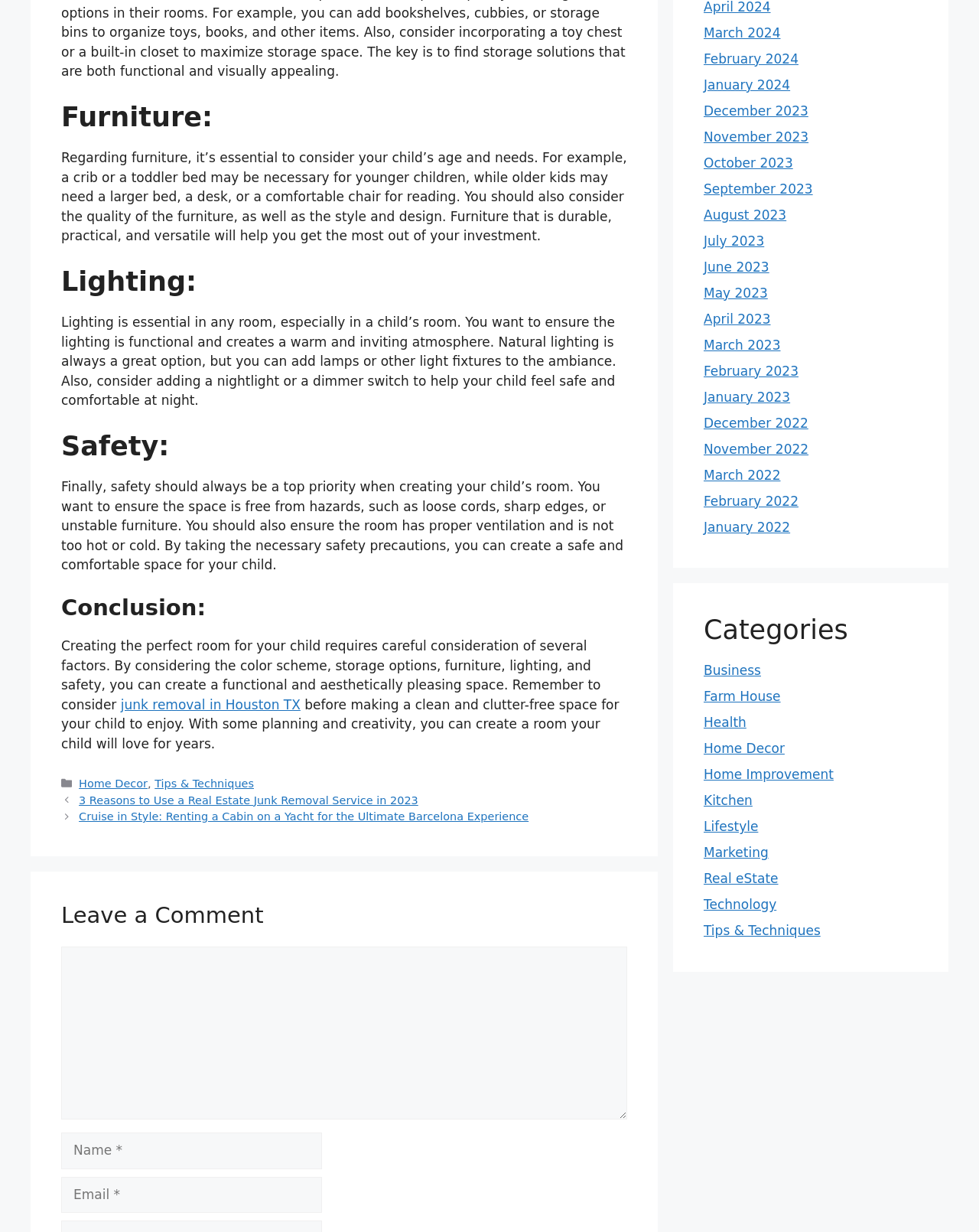Give a concise answer using one word or a phrase to the following question:
What is the purpose of adding a nightlight or a dimmer switch in a child's room?

To help the child feel safe and comfortable at night